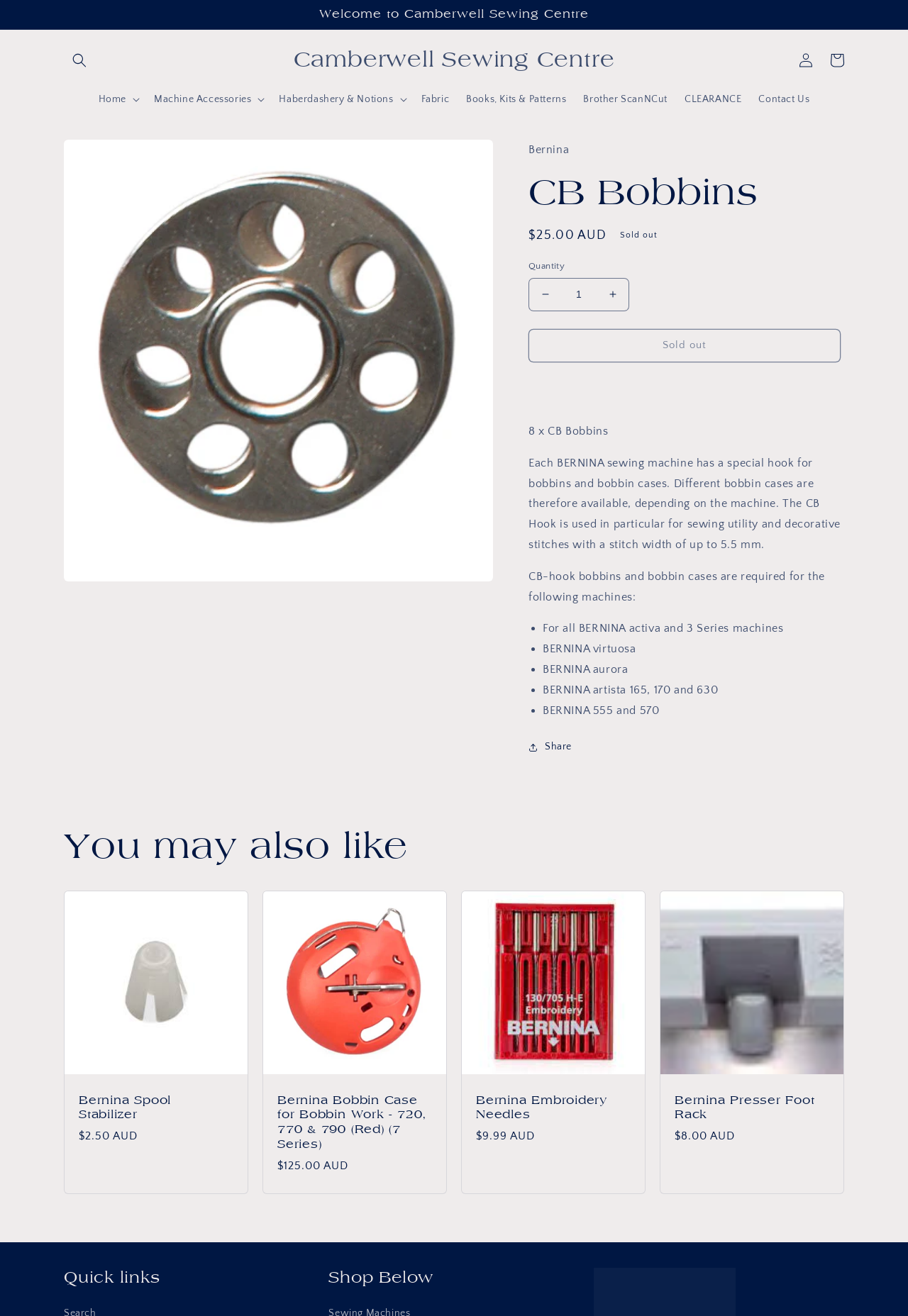Reply to the question with a brief word or phrase: What is the purpose of the CB Hook?

For sewing utility and decorative stitches